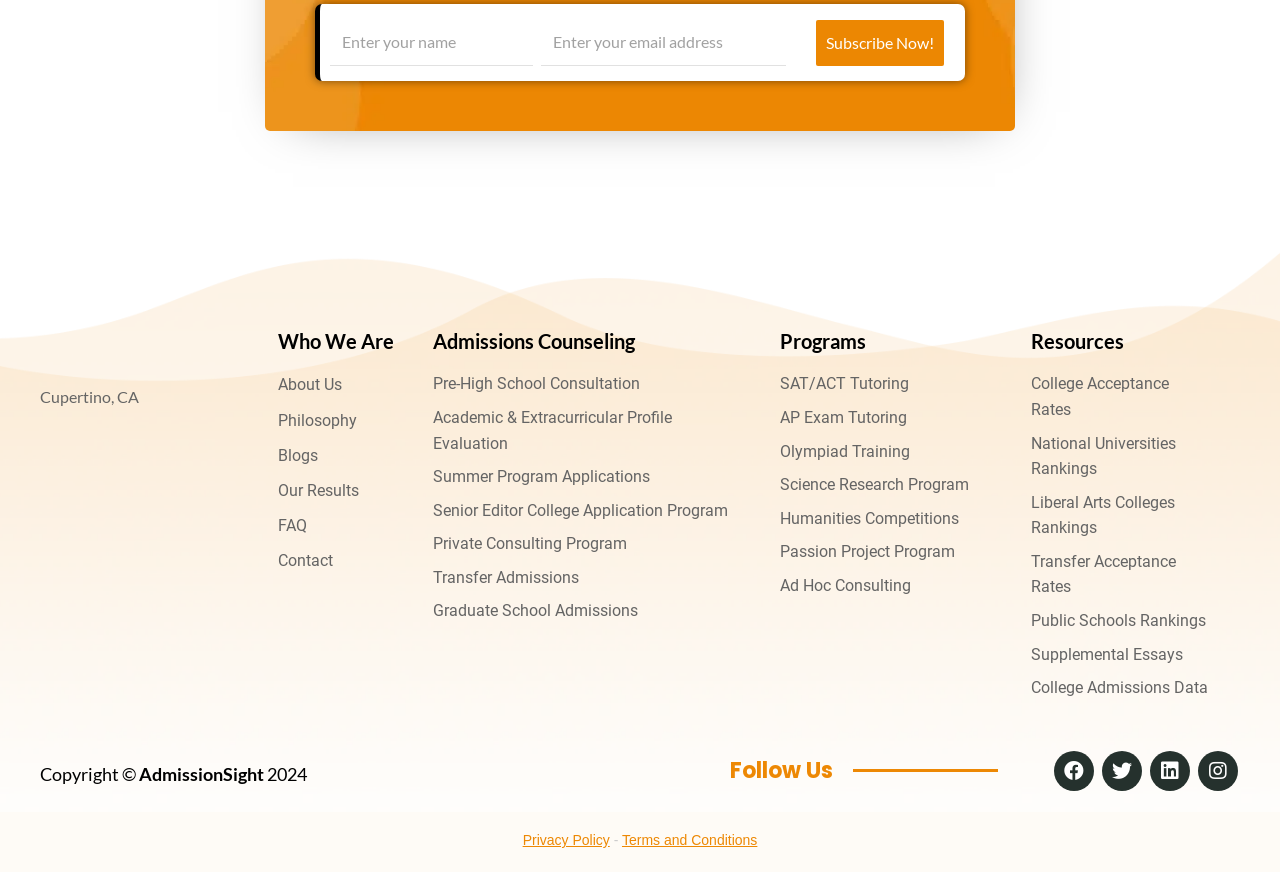How many social media platforms can you follow Admissionsight on?
Please provide a single word or phrase as the answer based on the screenshot.

4